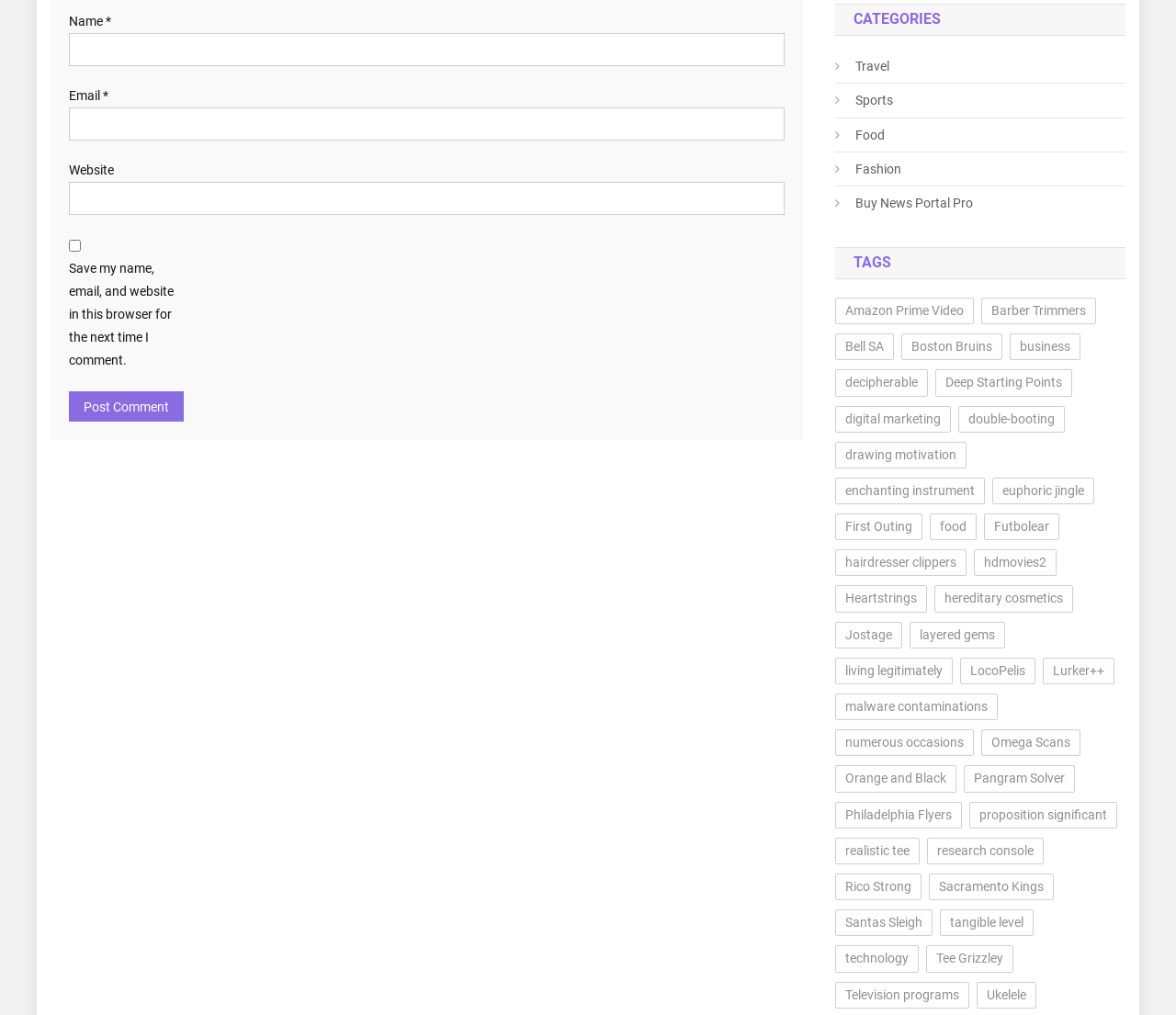What is the button at the bottom of the form for?
Give a one-word or short-phrase answer derived from the screenshot.

Post Comment